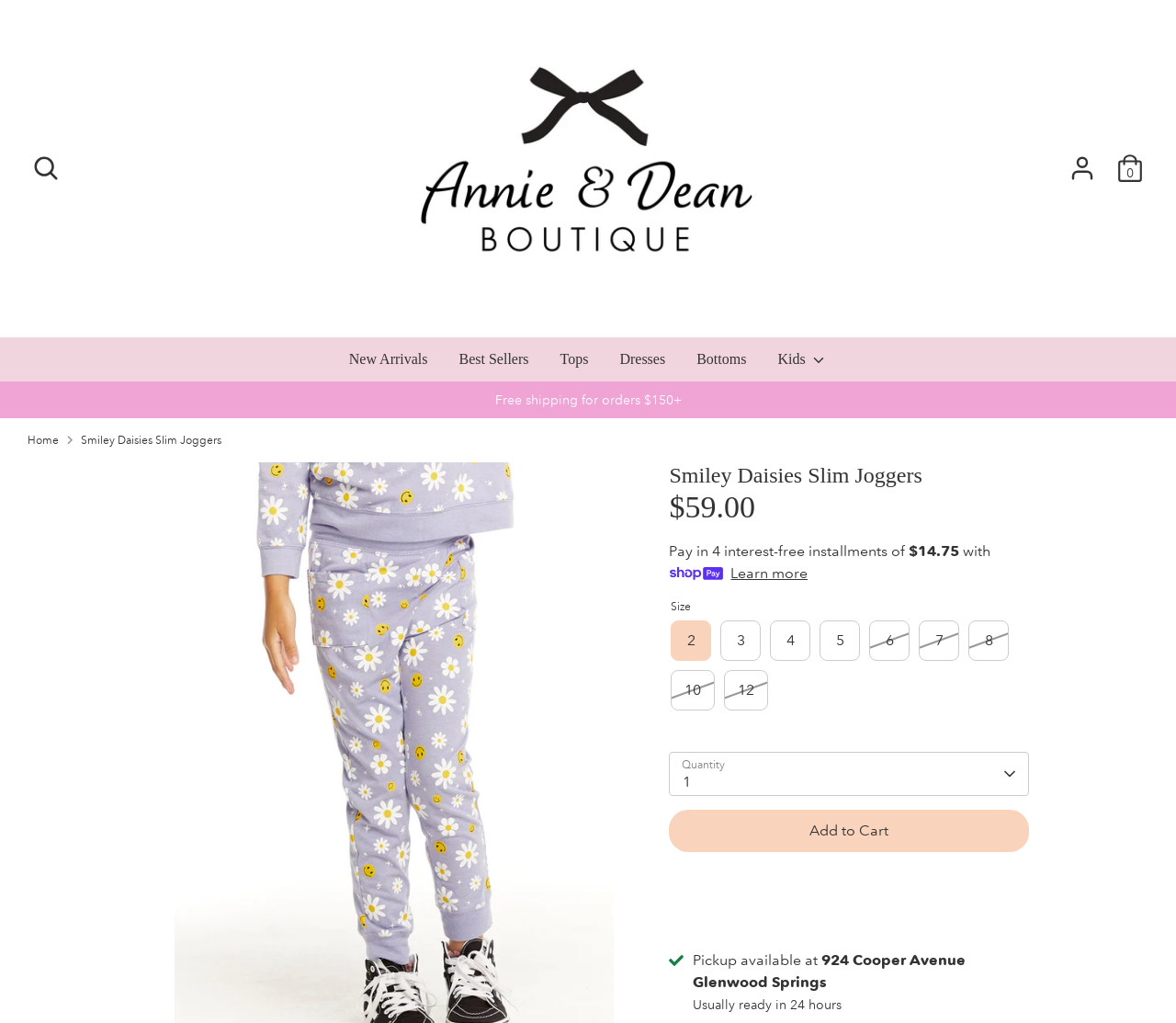What is the estimated time for the product to be ready for pickup?
Based on the image content, provide your answer in one word or a short phrase.

24 hours